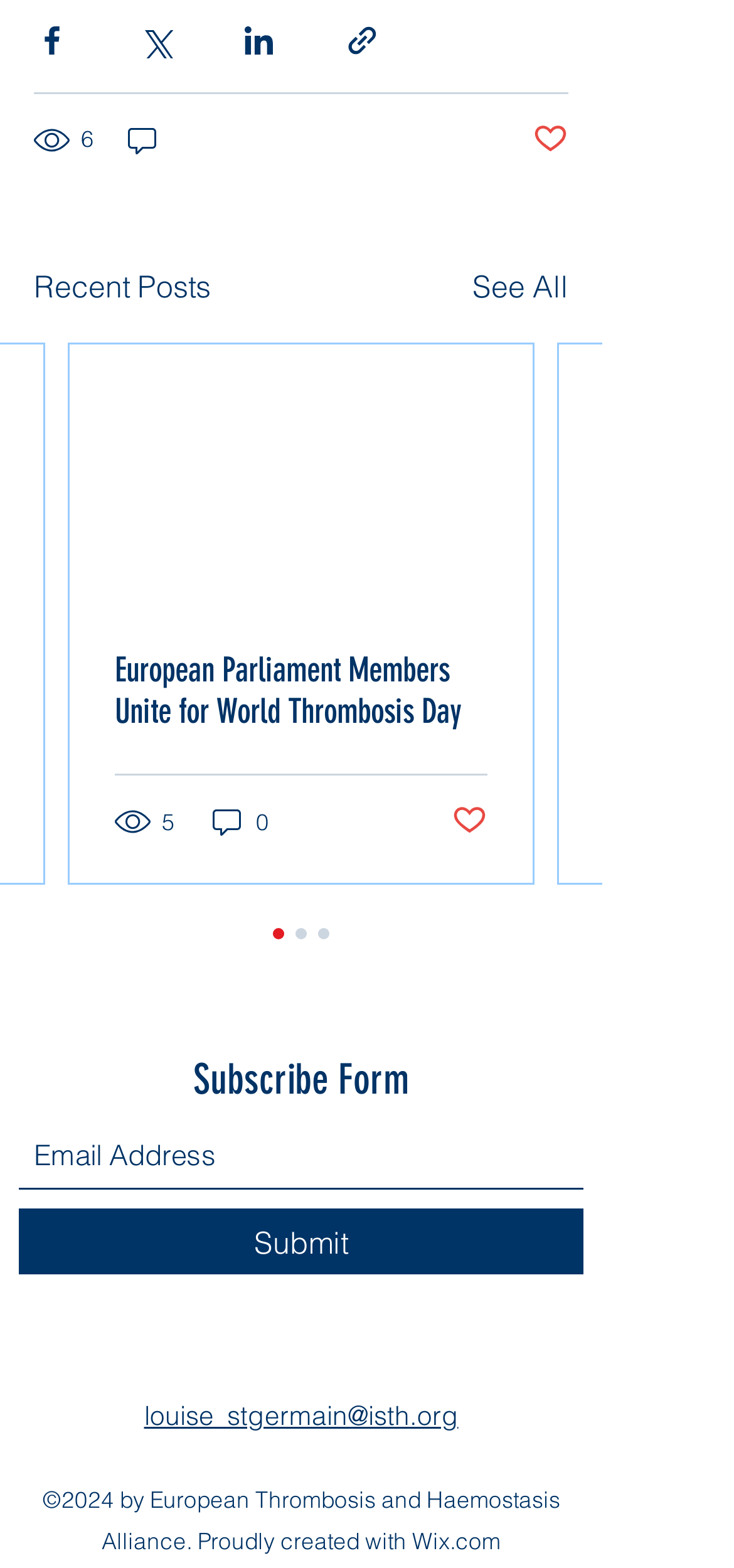Determine the bounding box coordinates of the clickable element necessary to fulfill the instruction: "Like a post". Provide the coordinates as four float numbers within the 0 to 1 range, i.e., [left, top, right, bottom].

[0.615, 0.511, 0.664, 0.536]